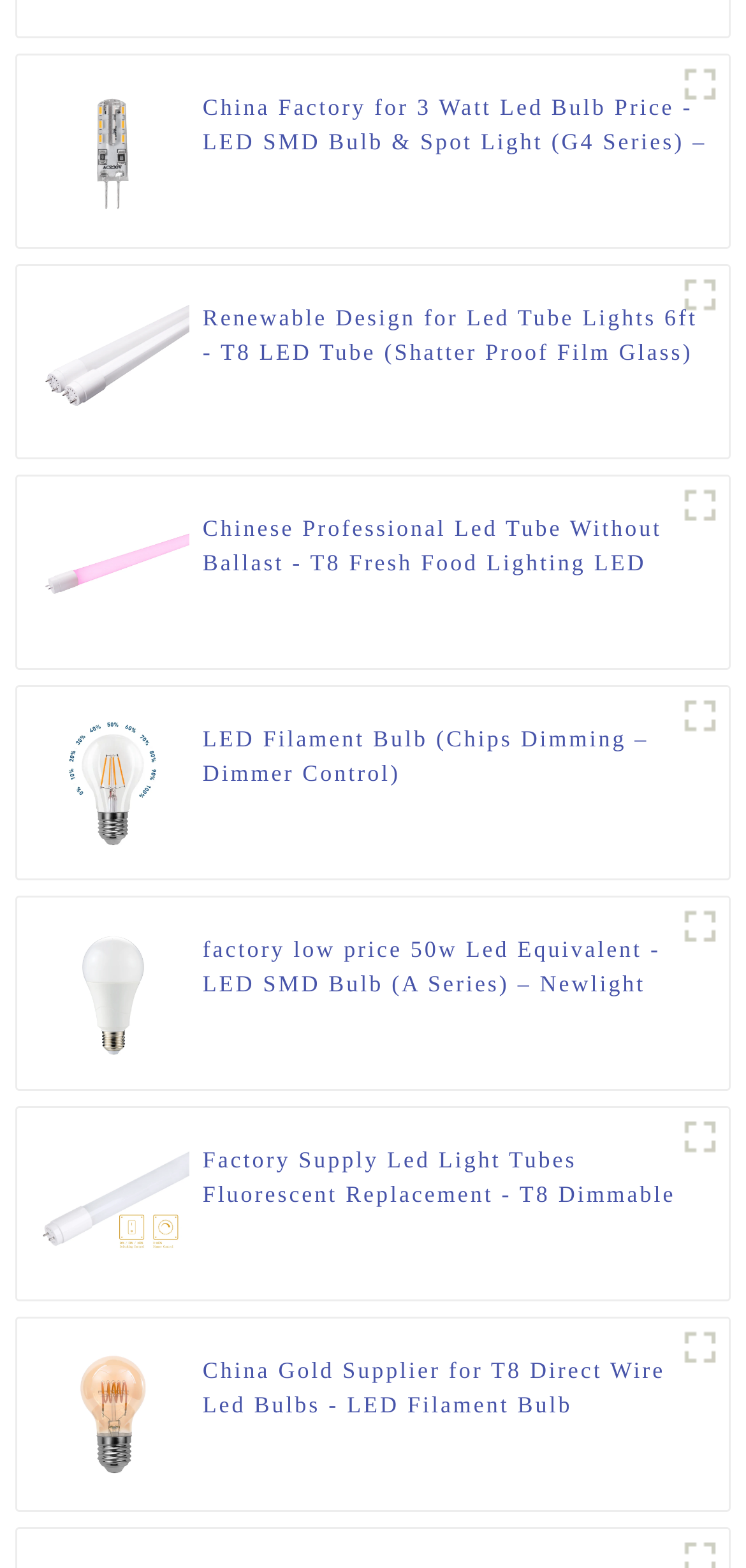Locate the bounding box coordinates of the clickable part needed for the task: "Check LED Filament Bulb with Chips Dimming".

[0.048, 0.49, 0.254, 0.507]